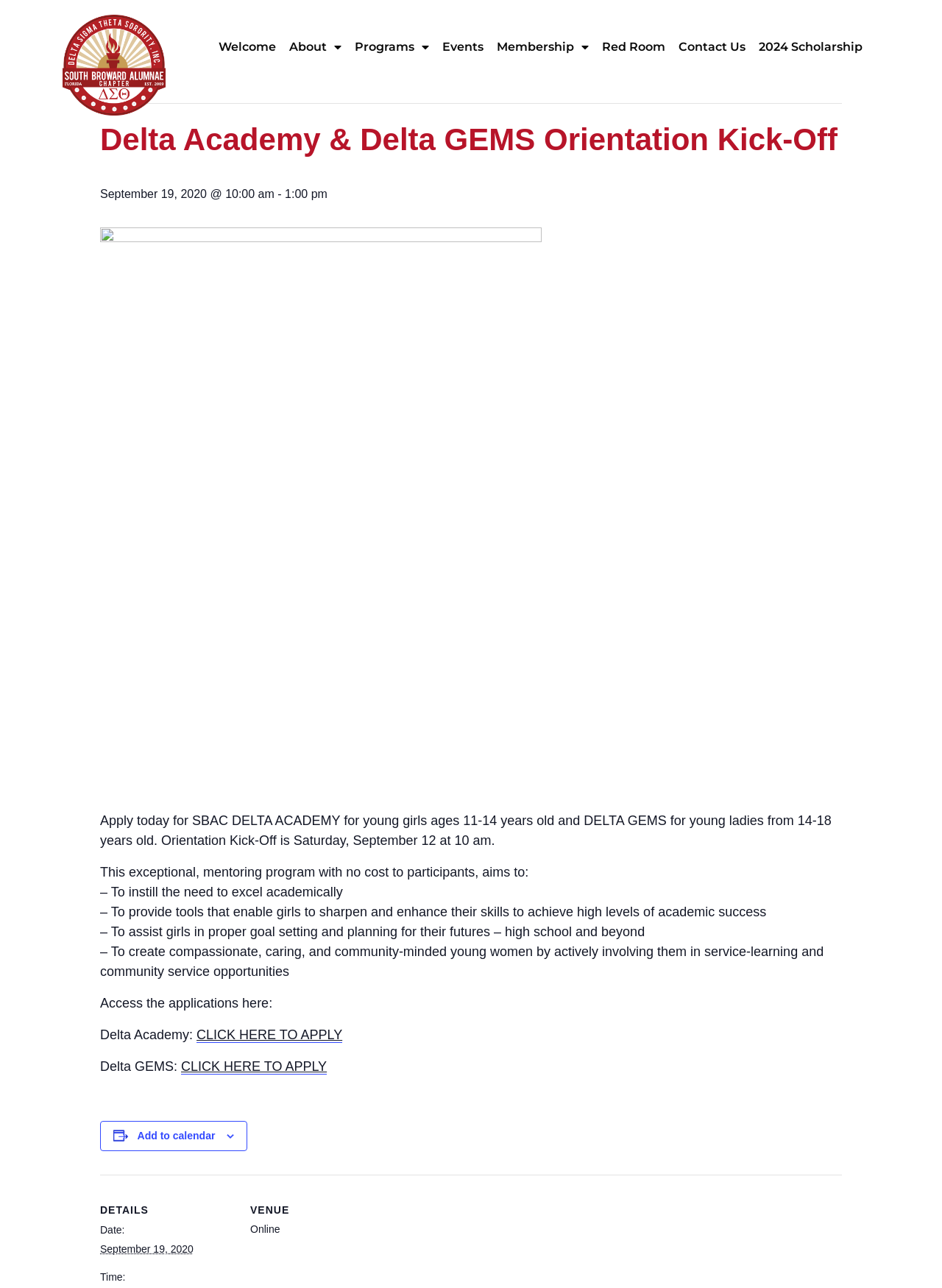Determine the bounding box coordinates of the section to be clicked to follow the instruction: "Click the 'Programs' link". The coordinates should be given as four float numbers between 0 and 1, formatted as [left, top, right, bottom].

[0.377, 0.028, 0.456, 0.044]